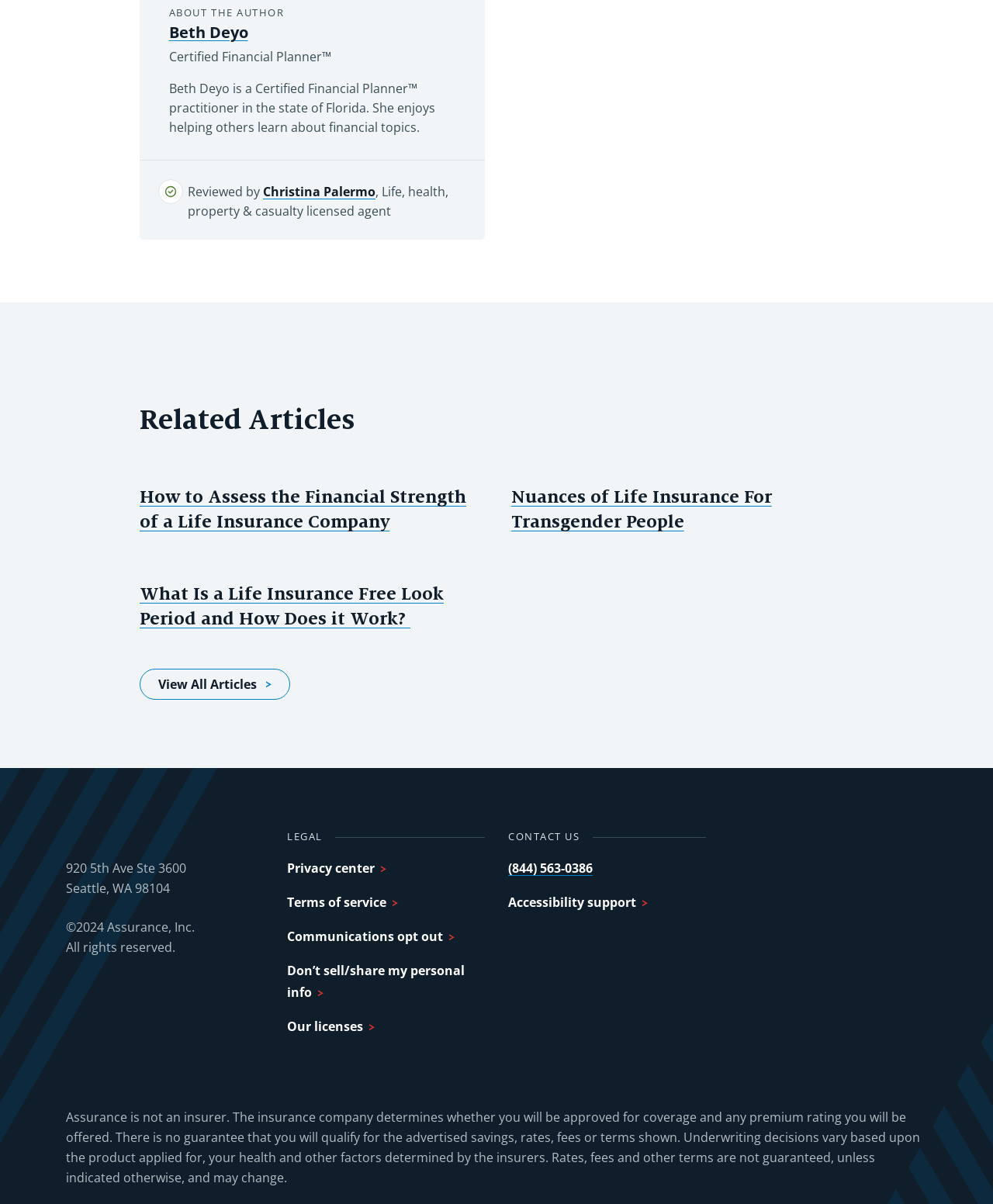Determine the bounding box coordinates of the target area to click to execute the following instruction: "Learn about privacy center."

[0.289, 0.714, 0.392, 0.728]